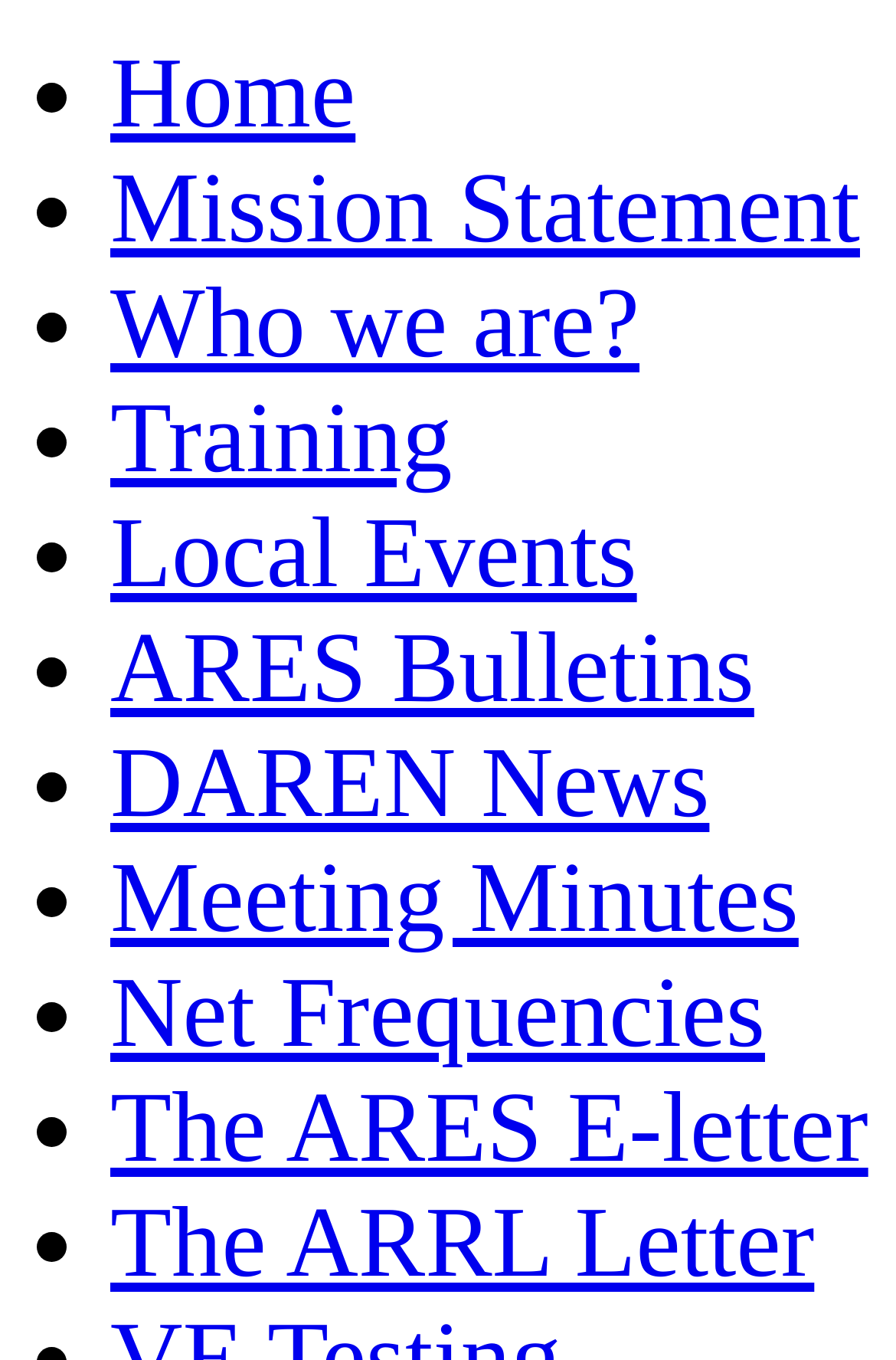Identify the coordinates of the bounding box for the element that must be clicked to accomplish the instruction: "read ARES bulletins".

[0.123, 0.451, 0.842, 0.532]